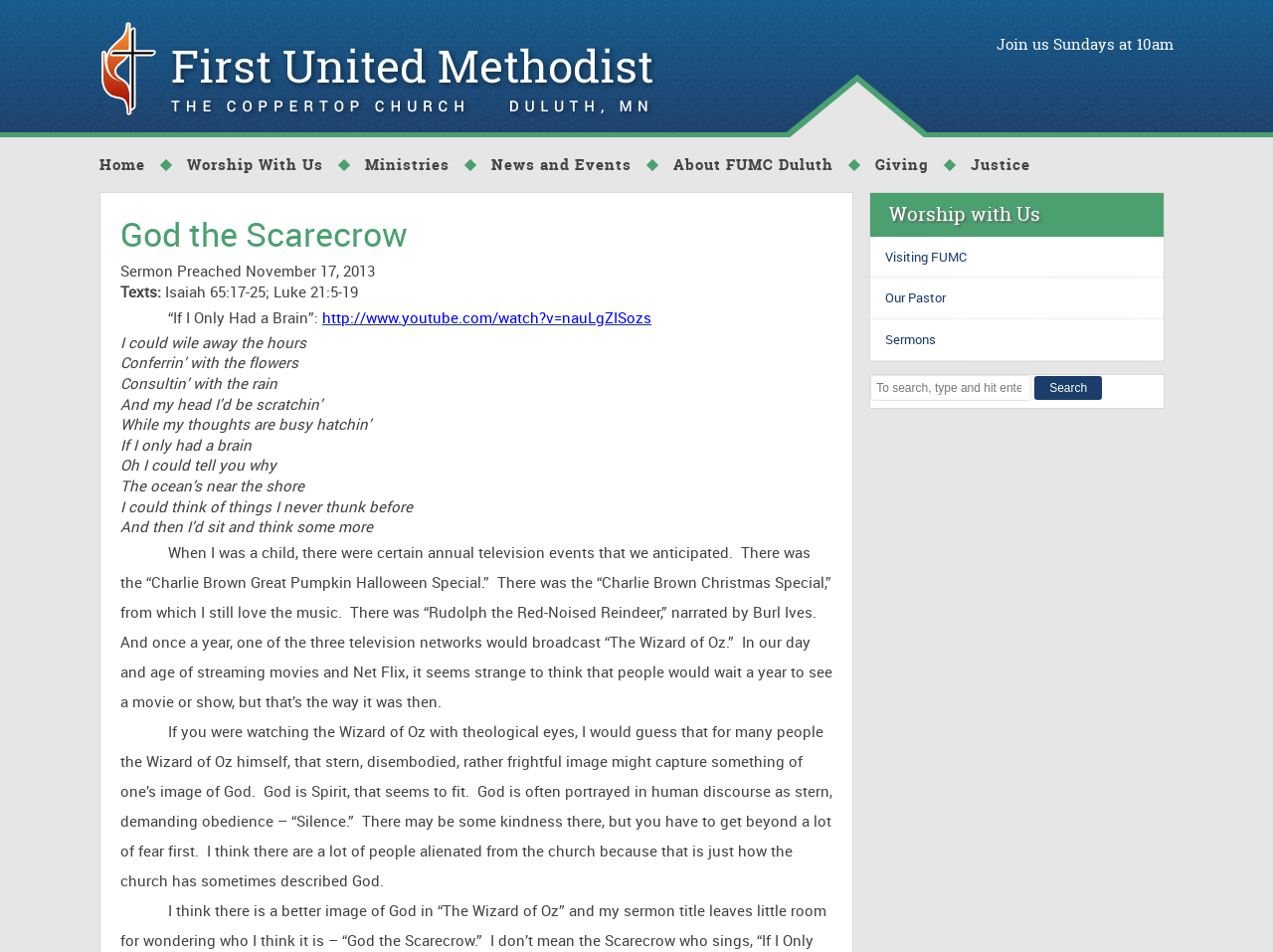Provide a single word or phrase answer to the question: 
How many links are there in the main navigation menu?

7